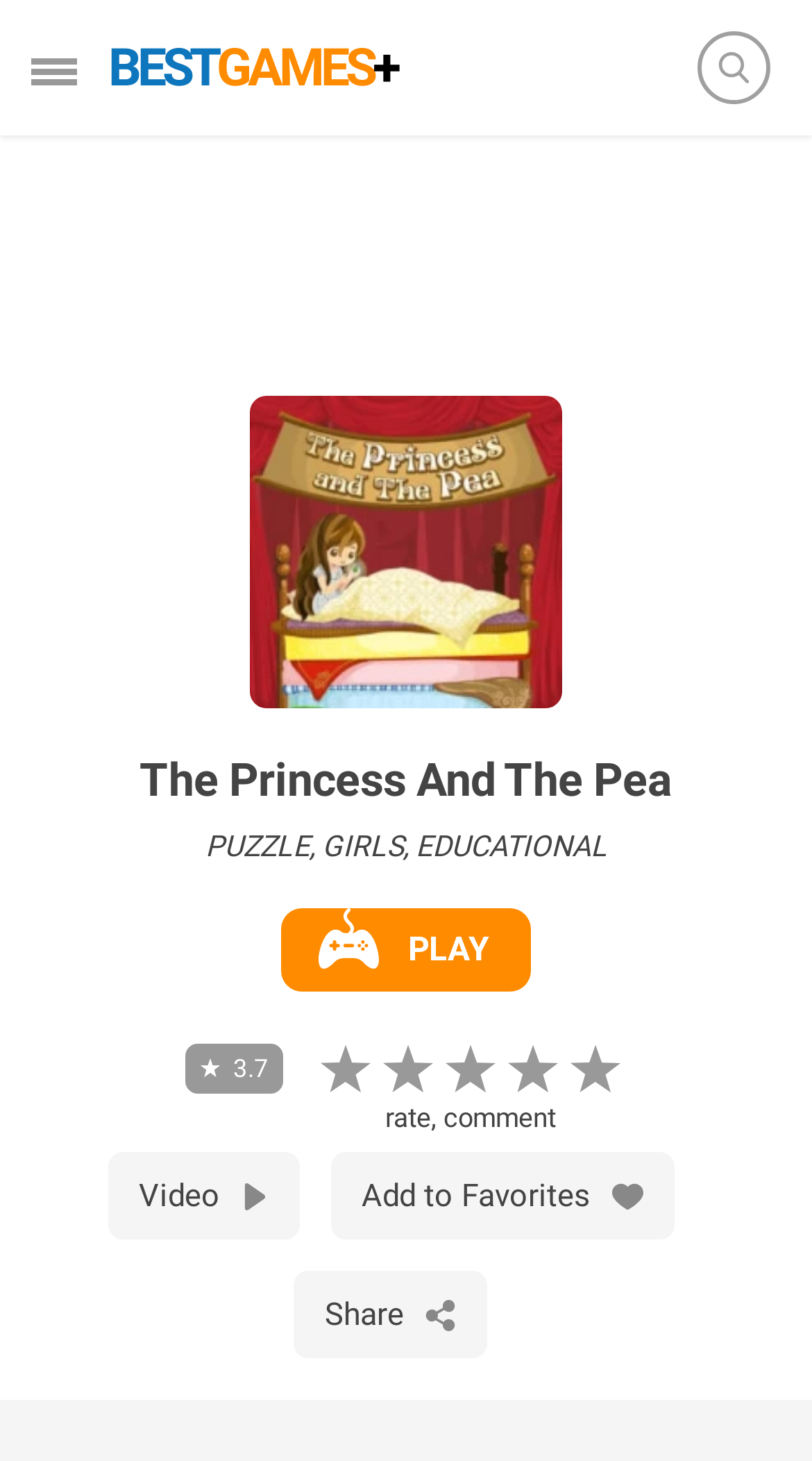Please answer the following question using a single word or phrase: What type of game is this?

Puzzle